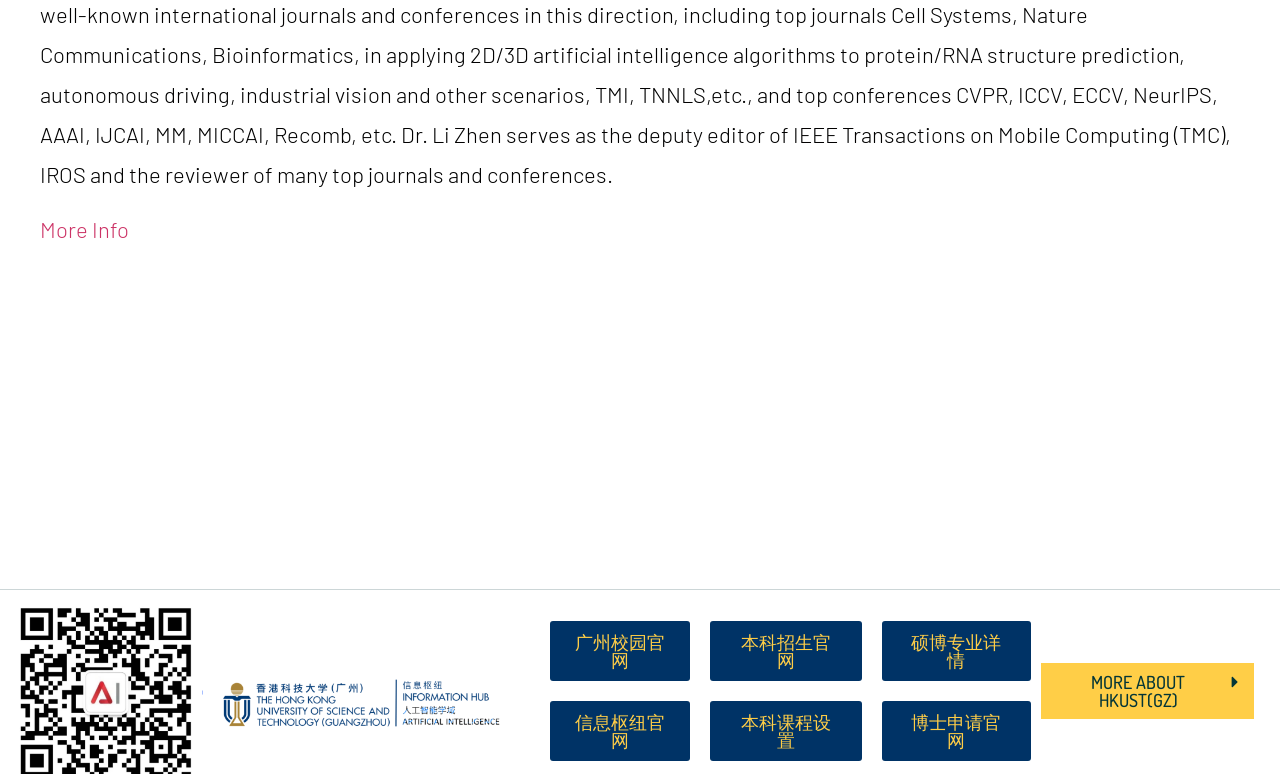Give a one-word or one-phrase response to the question:
What is the text on the top-left button?

More Info